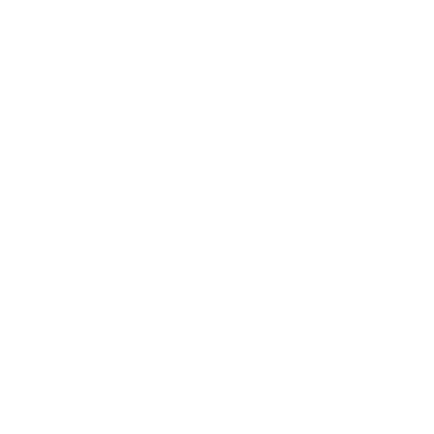Answer the question with a brief word or phrase:
Is the bedding set available in multiple sizes?

Yes